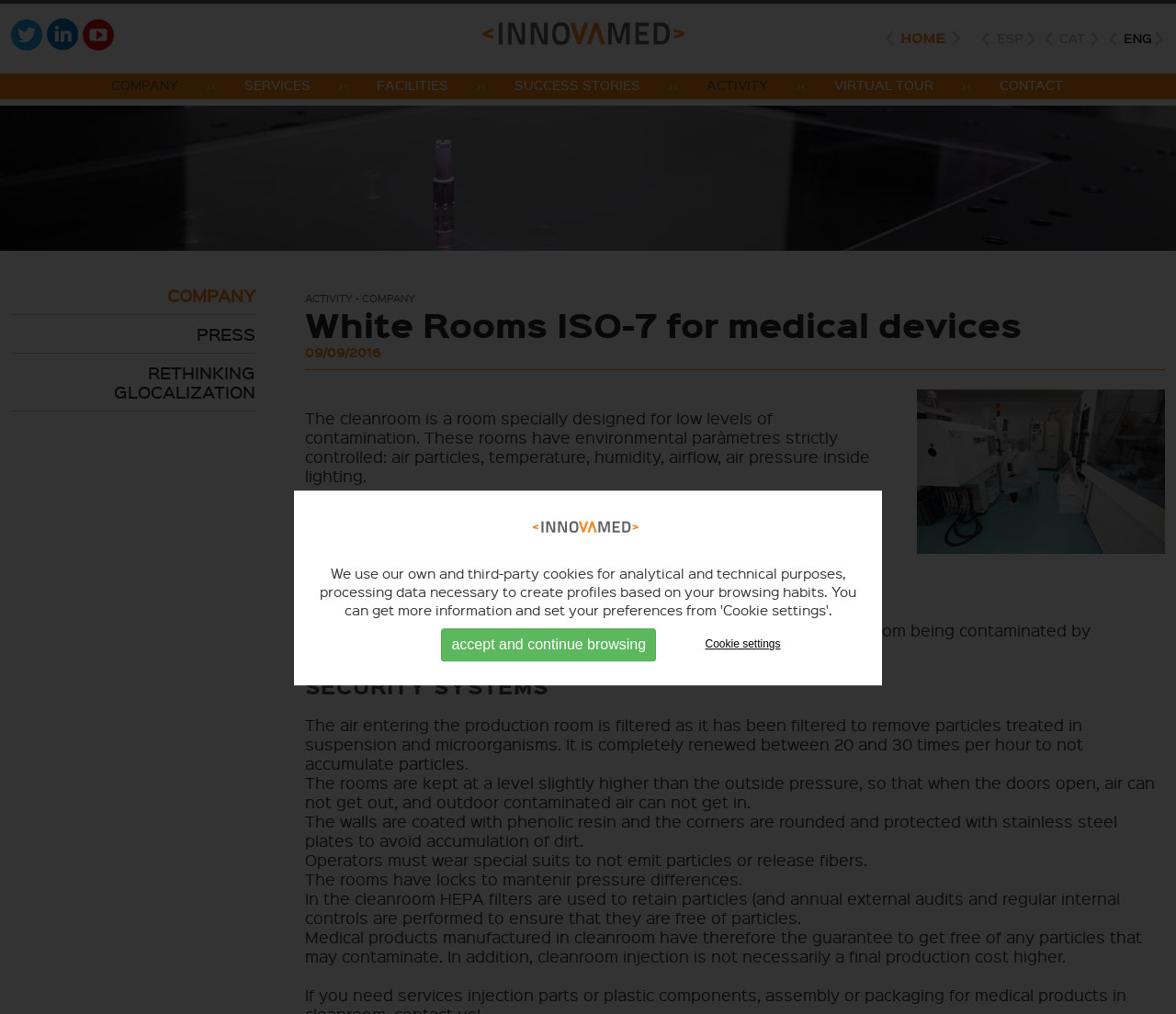Please determine the bounding box coordinates of the element to click on in order to accomplish the following task: "View SUCCESS STORIES". Ensure the coordinates are four float numbers ranging from 0 to 1, i.e., [left, top, right, bottom].

[0.438, 0.076, 0.545, 0.092]